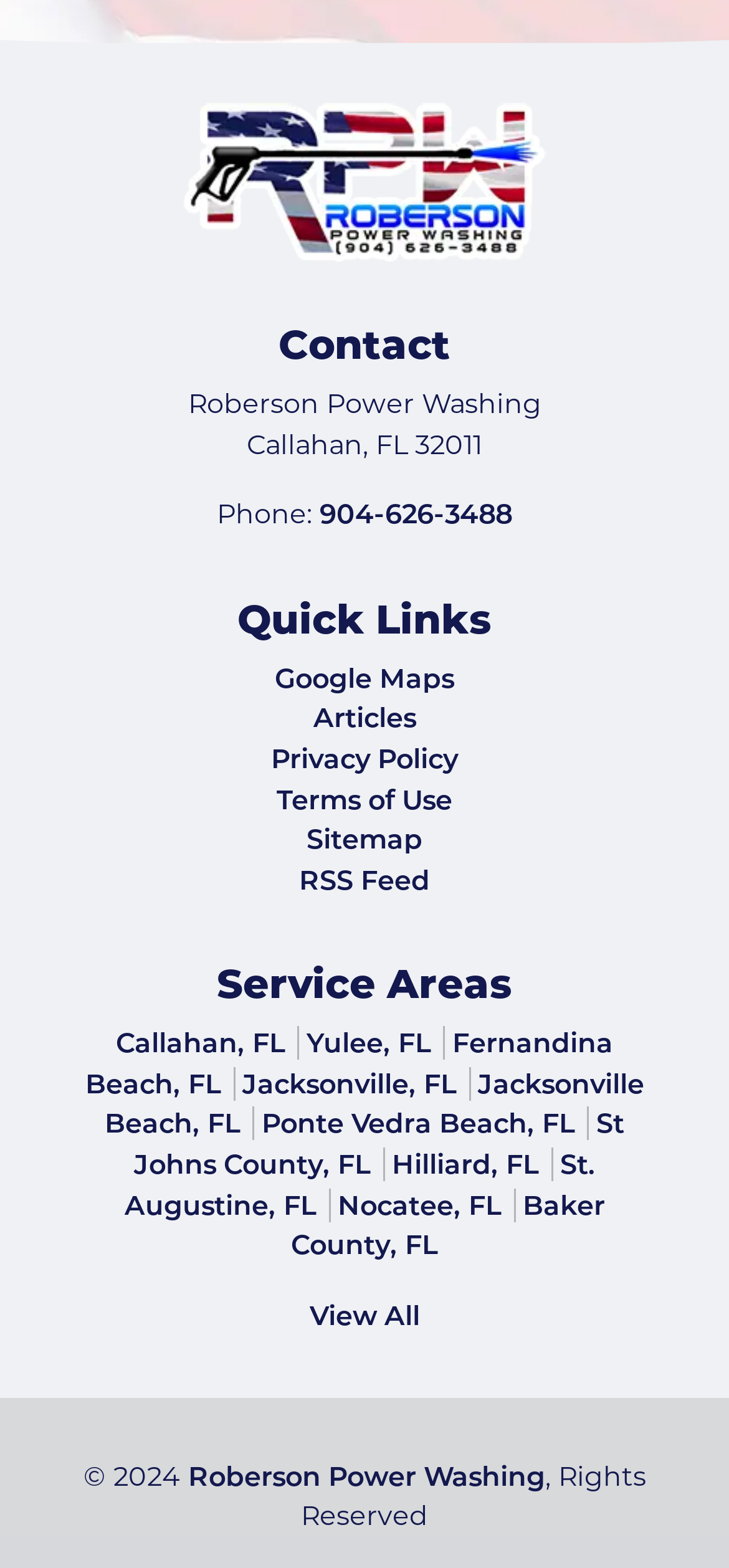What is the phone number?
Respond with a short answer, either a single word or a phrase, based on the image.

904-626-3488